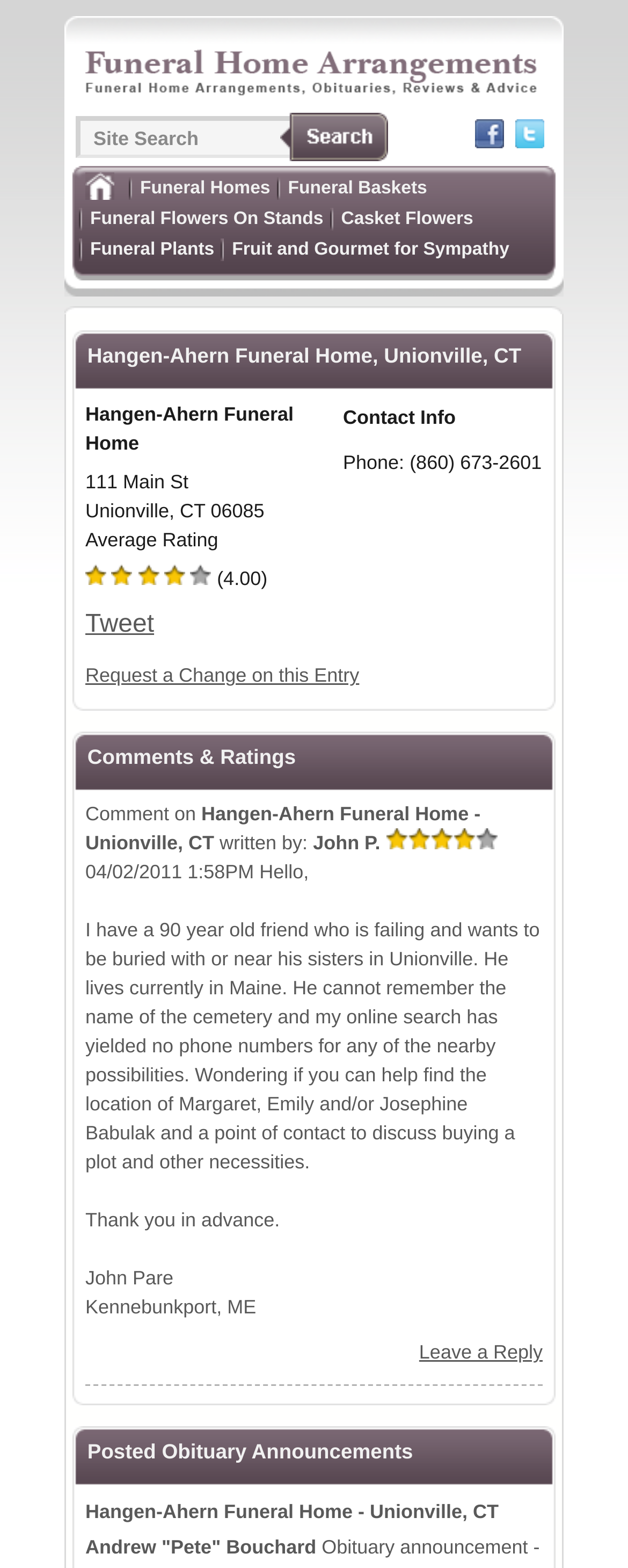Determine the bounding box coordinates of the clickable area required to perform the following instruction: "Leave a reply to the comment". The coordinates should be represented as four float numbers between 0 and 1: [left, top, right, bottom].

[0.667, 0.855, 0.864, 0.87]